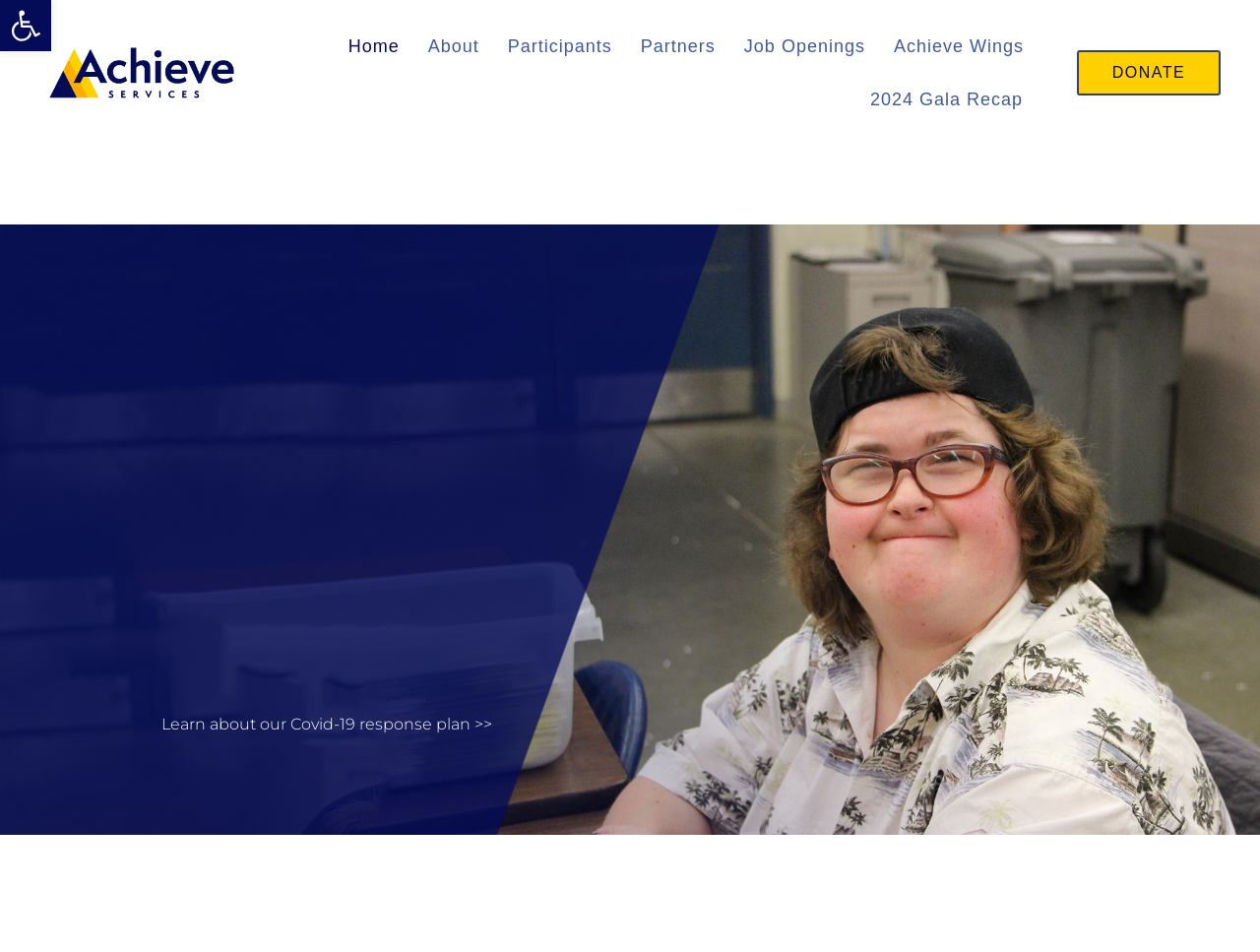Pinpoint the bounding box coordinates of the clickable element needed to complete the instruction: "Click the Achieve logo". The coordinates should be provided as four float numbers between 0 and 1: [left, top, right, bottom].

[0.039, 0.065, 0.186, 0.086]